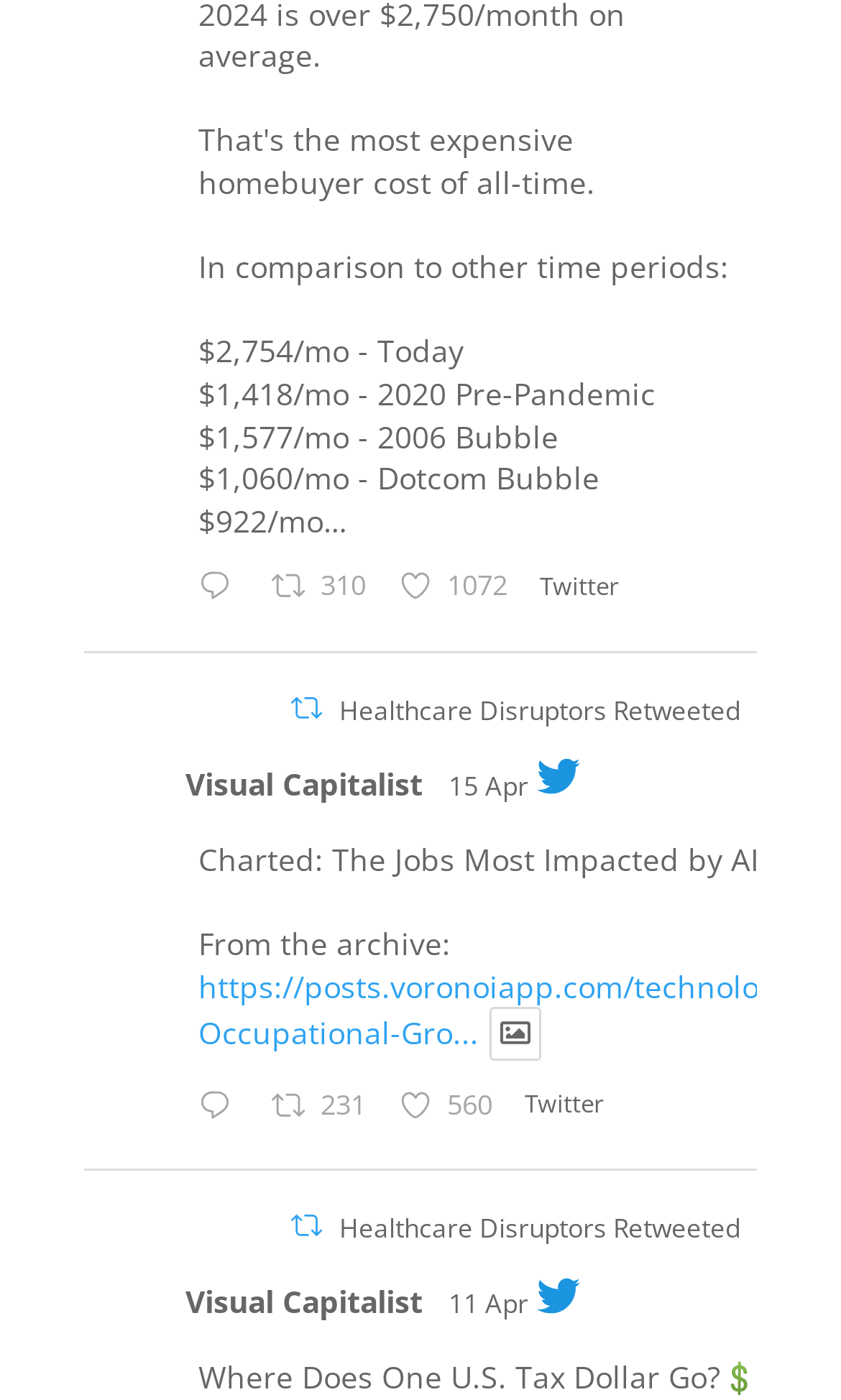Locate the bounding box coordinates of the element to click to perform the following action: 'Read article about where one U.S. tax dollar goes'. The coordinates should be given as four float values between 0 and 1, in the form of [left, top, right, bottom].

[0.236, 0.969, 0.9, 0.998]